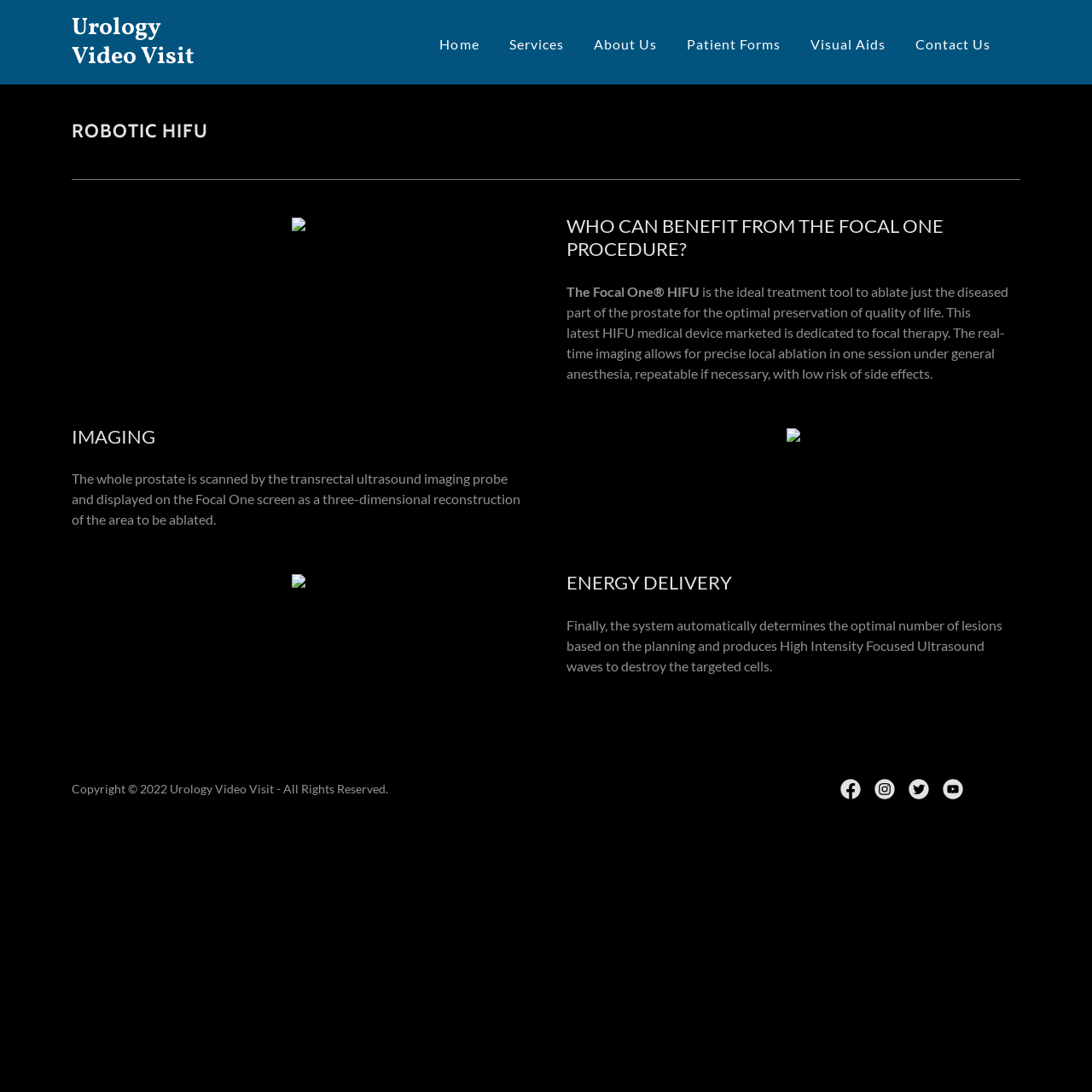What is the name of the medical device?
Make sure to answer the question with a detailed and comprehensive explanation.

The name of the medical device is mentioned in the StaticText element with the text 'The Focal One® HIFU is the ideal treatment tool to ablate just the diseased part of the prostate for the optimal preservation of quality of life.'